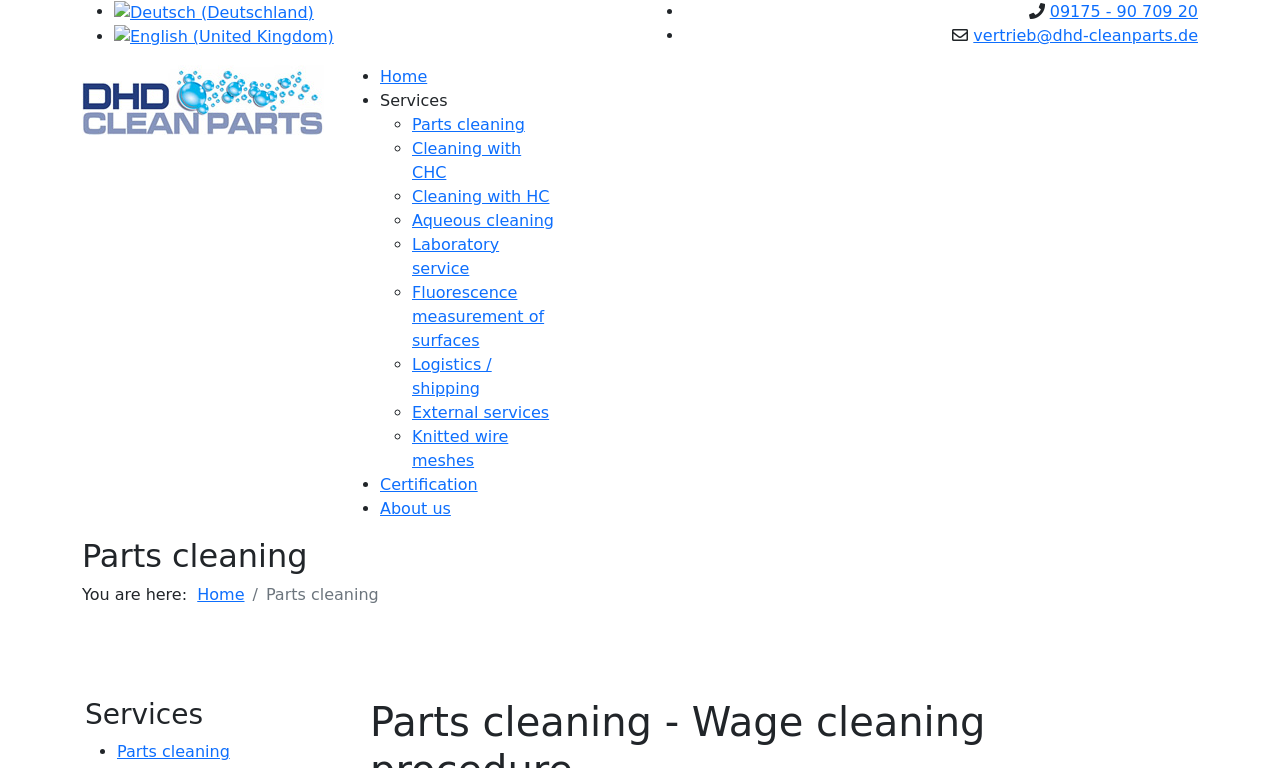What services does the company offer? Please answer the question using a single word or phrase based on the image.

Parts cleaning, etc.